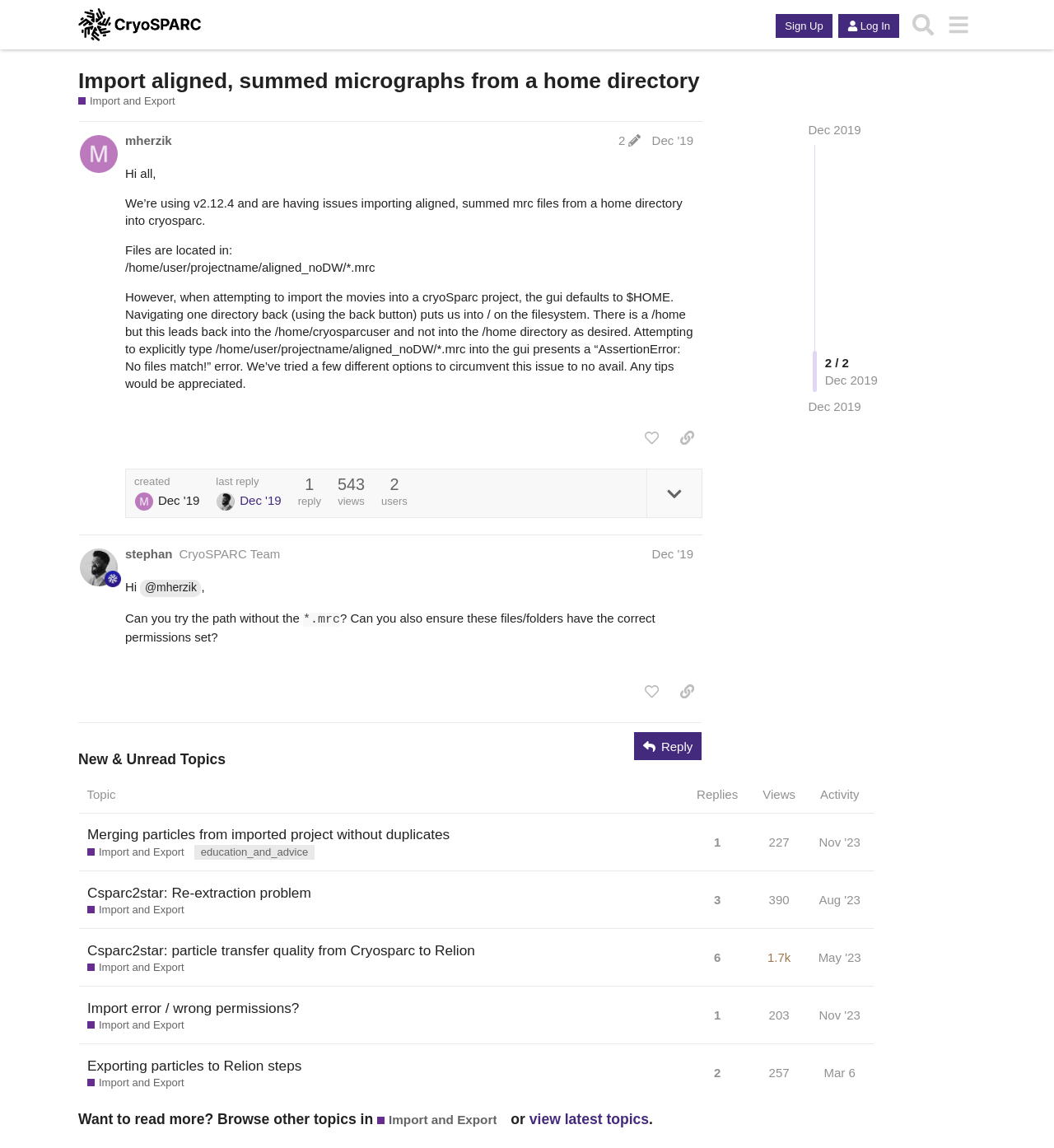Identify the bounding box coordinates for the region of the element that should be clicked to carry out the instruction: "Search for topics". The bounding box coordinates should be four float numbers between 0 and 1, i.e., [left, top, right, bottom].

[0.859, 0.006, 0.892, 0.037]